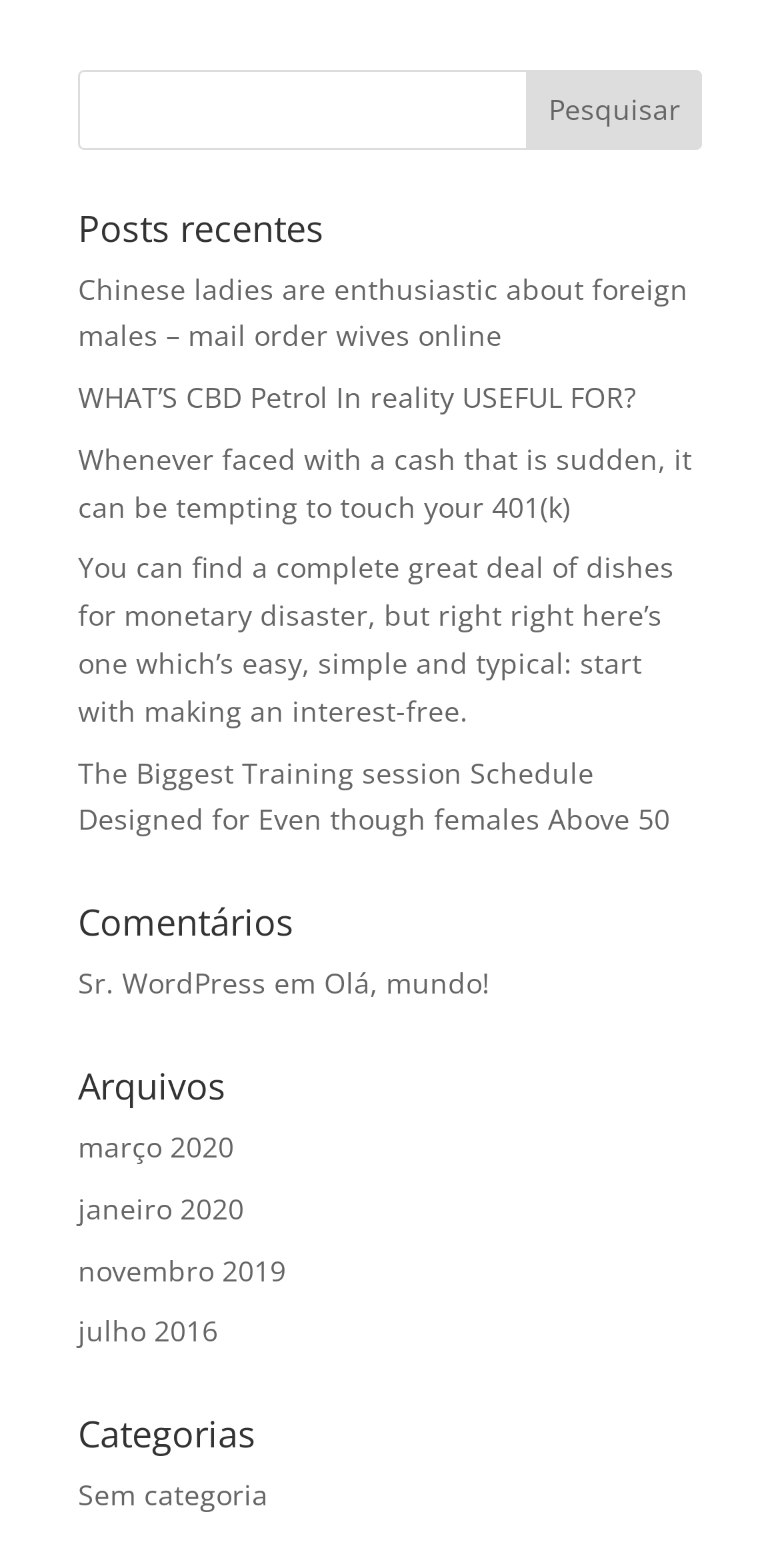How many recent posts are displayed?
Look at the screenshot and respond with one word or a short phrase.

6